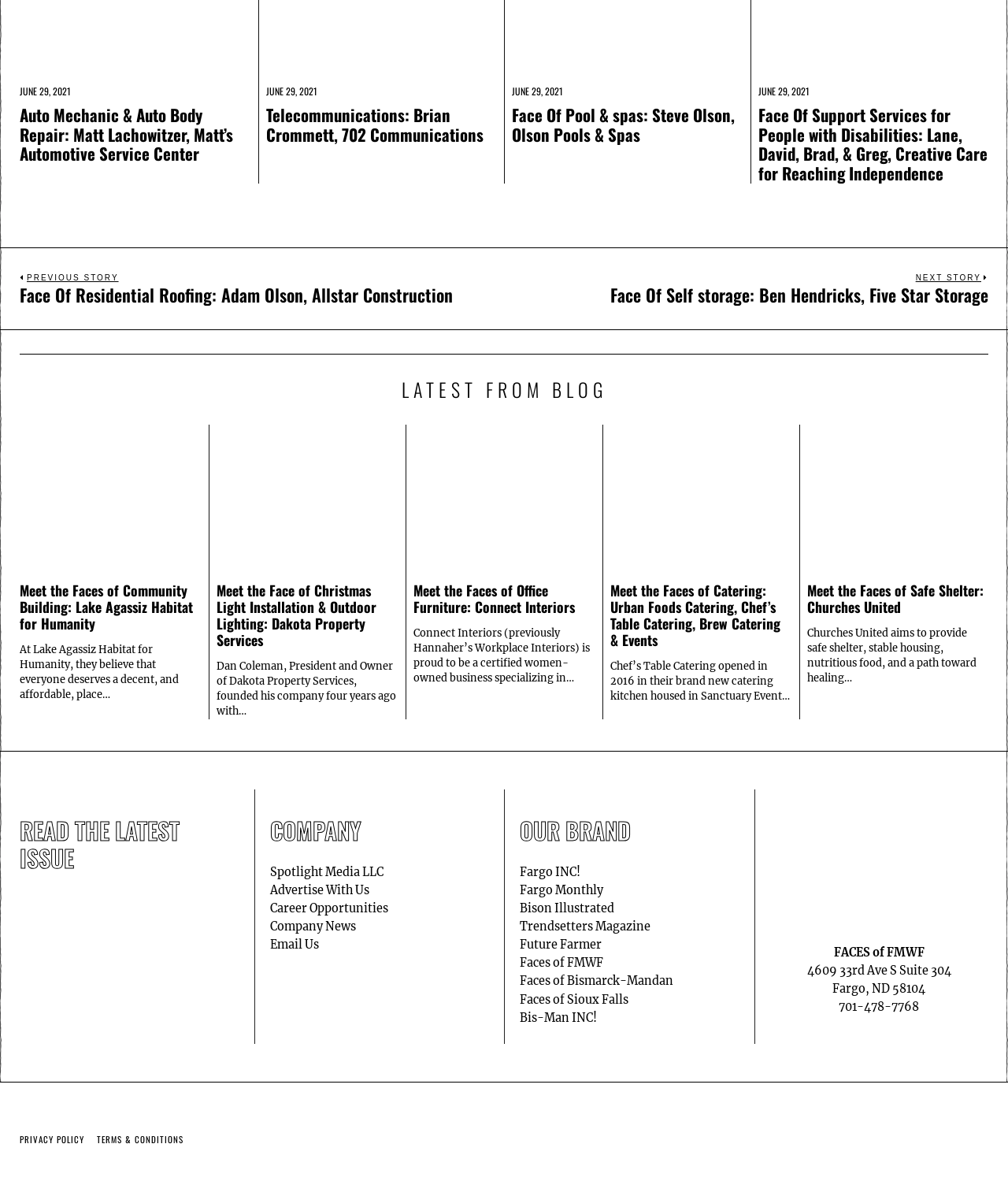Using floating point numbers between 0 and 1, provide the bounding box coordinates in the format (top-left x, top-left y, bottom-right x, bottom-right y). Locate the UI element described here: Telecommunications: Brian Crommett, 702 Communications

[0.264, 0.086, 0.479, 0.124]